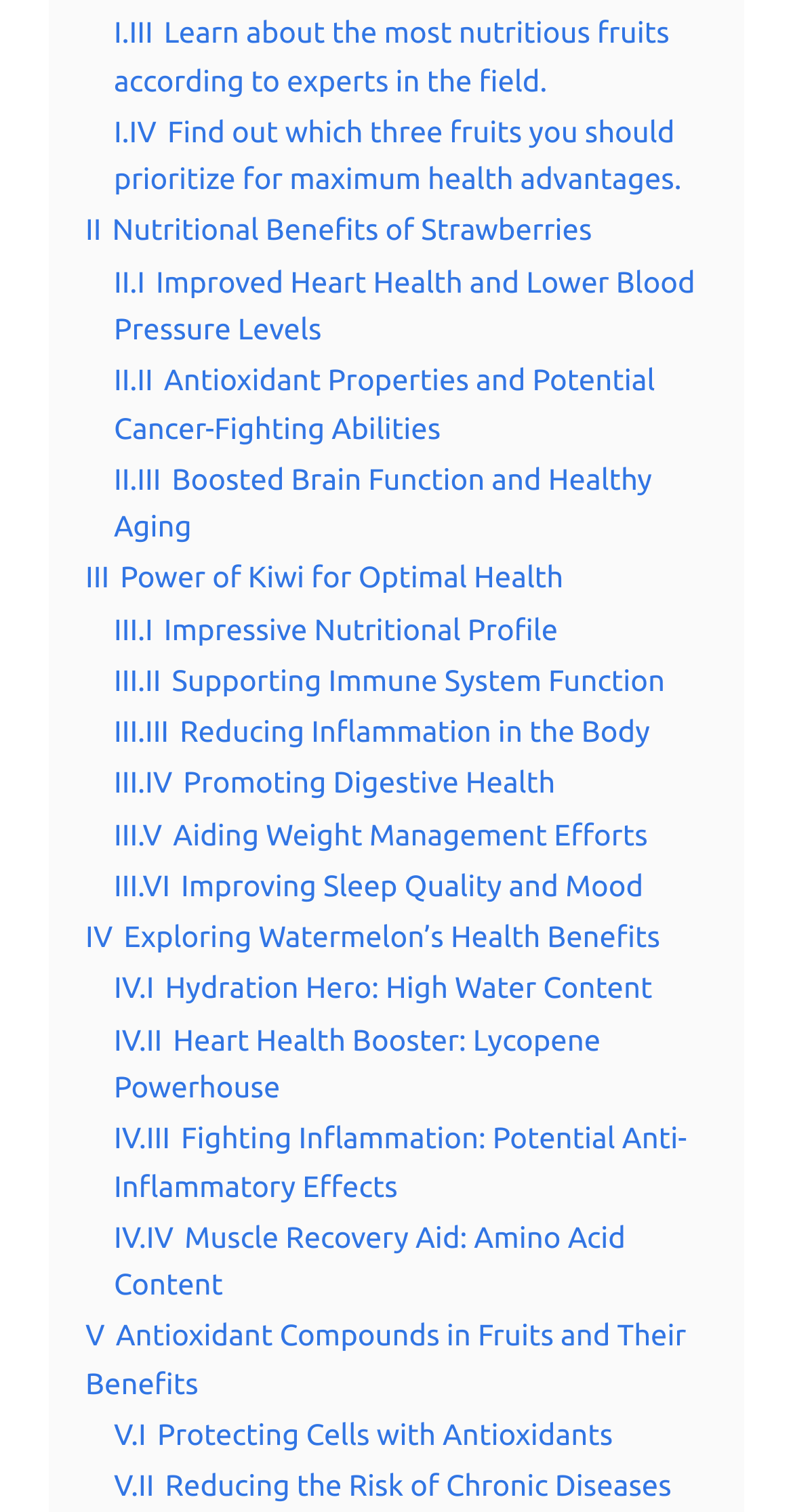Determine the bounding box coordinates of the clickable region to carry out the instruction: "Find out which three fruits you should prioritize for maximum health advantages".

[0.144, 0.075, 0.859, 0.129]